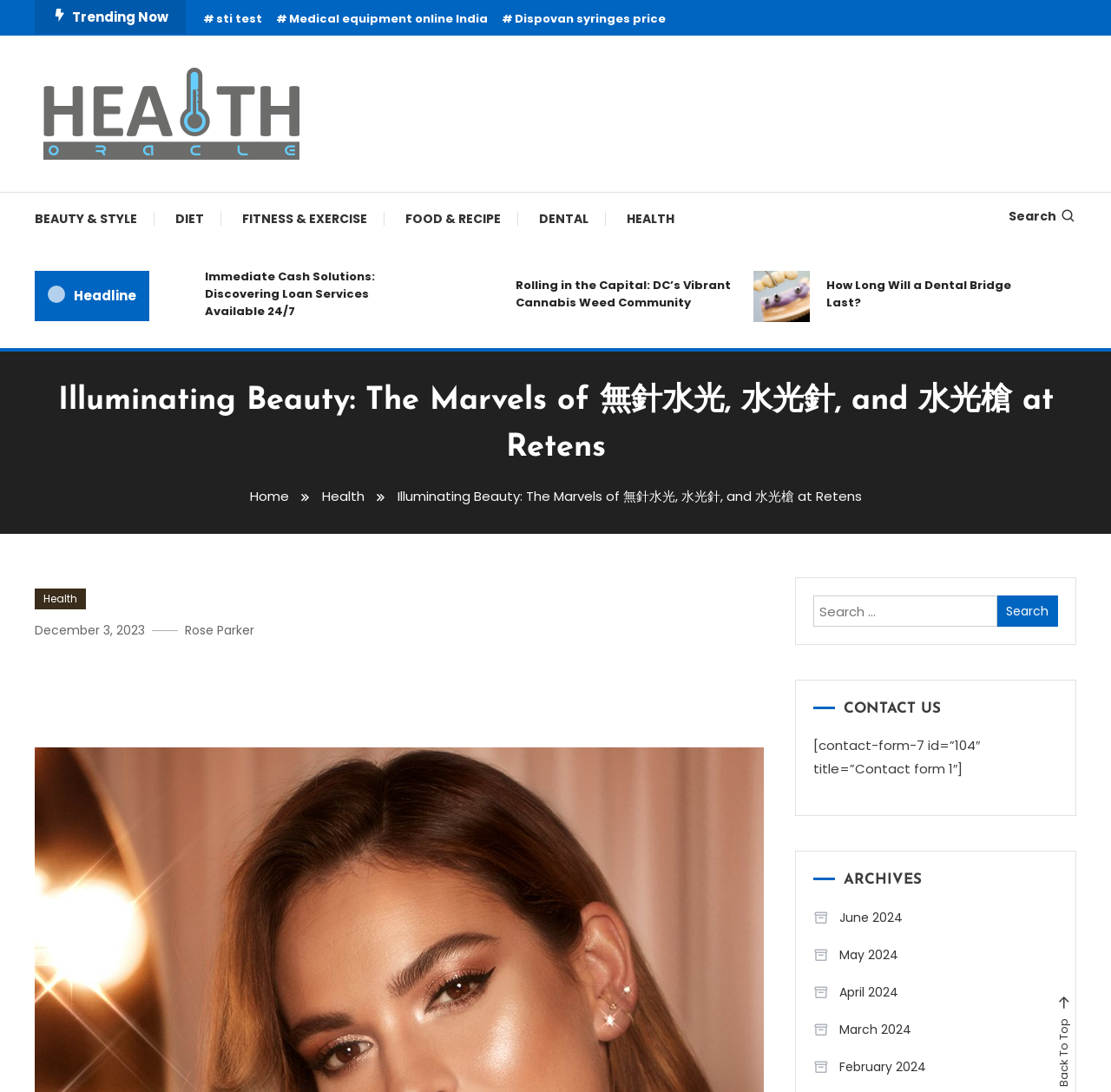Using the format (top-left x, top-left y, bottom-right x, bottom-right y), provide the bounding box coordinates for the described UI element. All values should be floating point numbers between 0 and 1: December 3, 2023December 2, 2023

[0.031, 0.569, 0.13, 0.585]